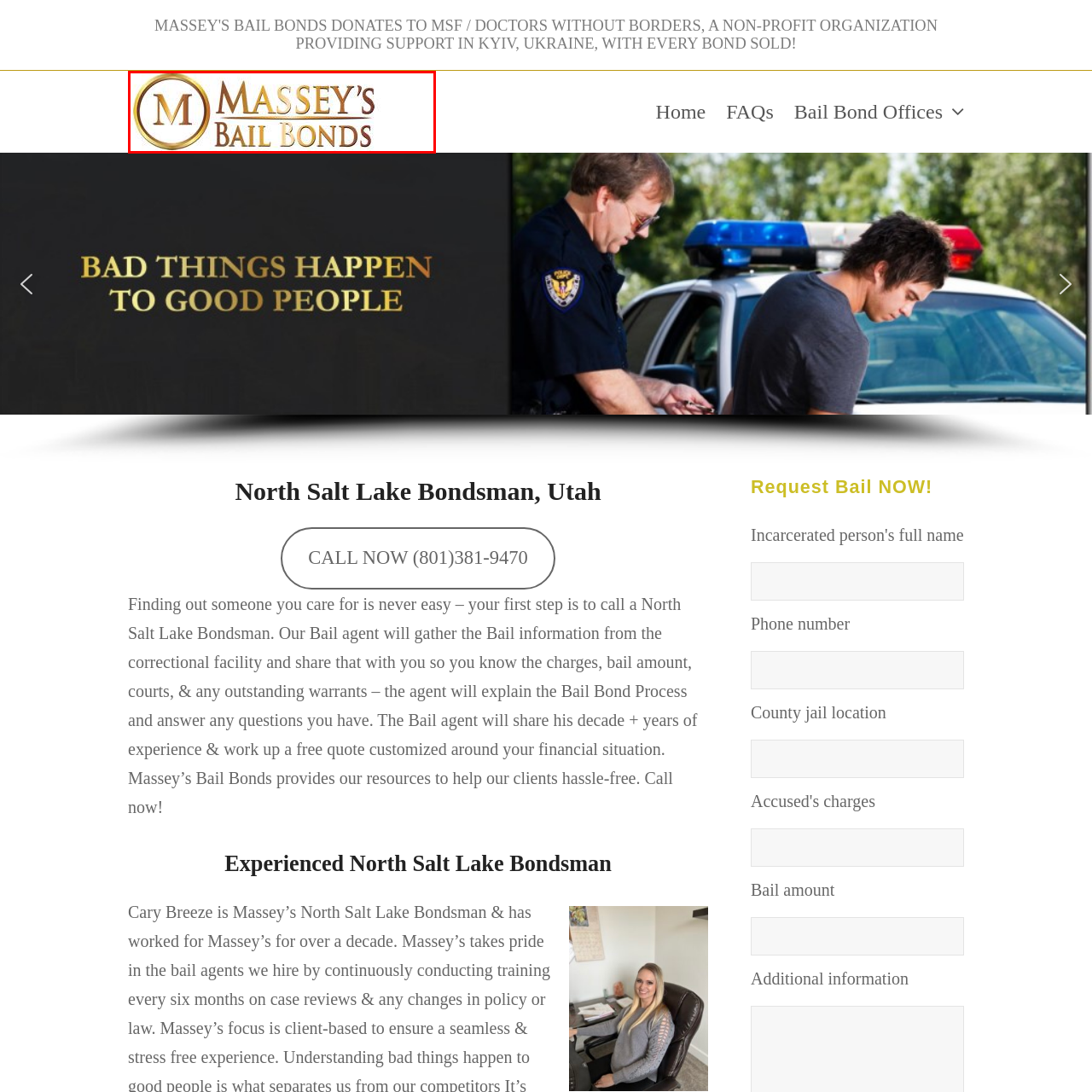Observe the image segment inside the red bounding box and answer concisely with a single word or phrase: What is the font style of the brand name?

Bold, elegant